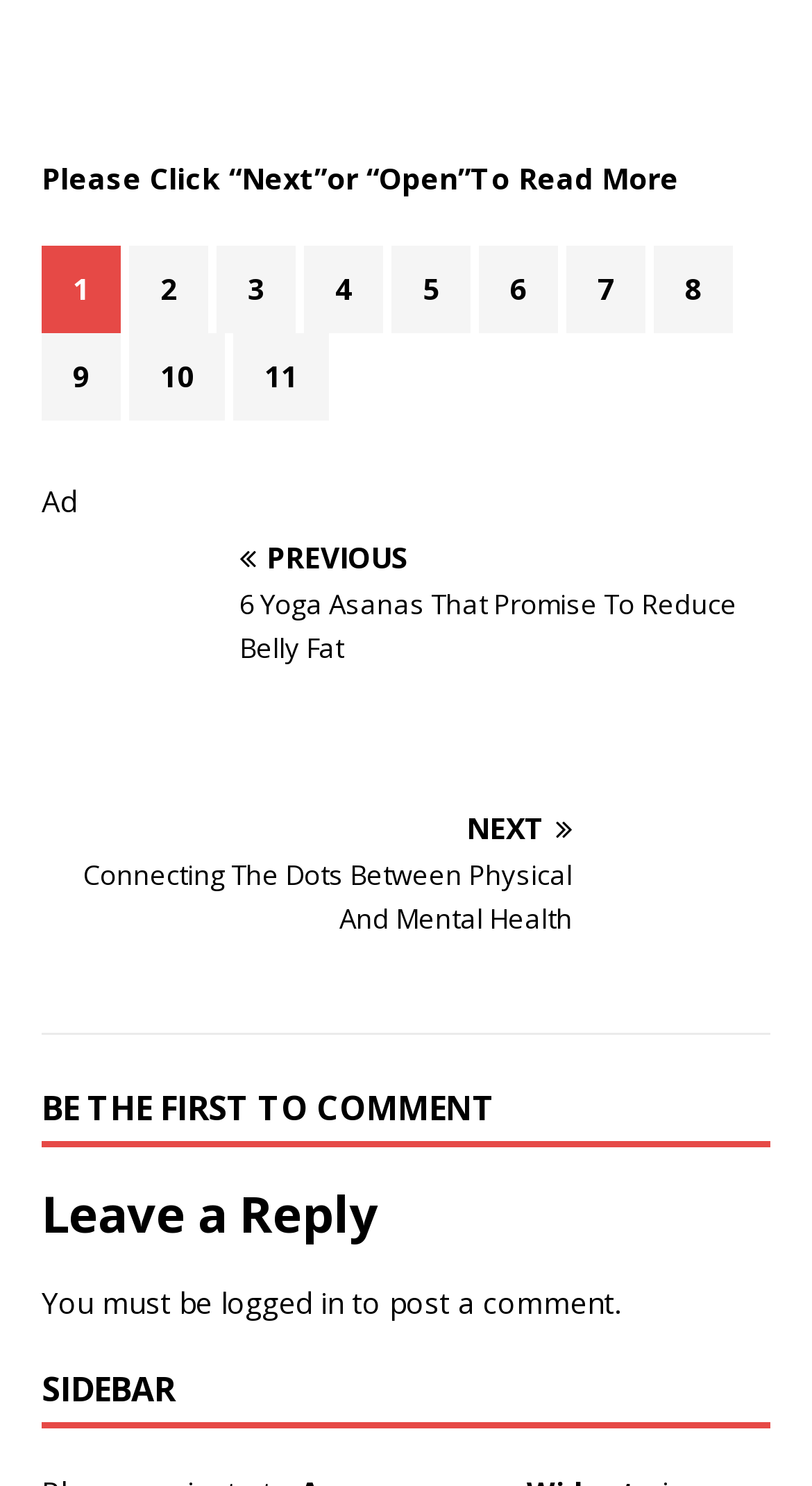Find the bounding box coordinates of the element to click in order to complete the given instruction: "Go to the Dawson Creek & District Chamber of Commerce page."

None